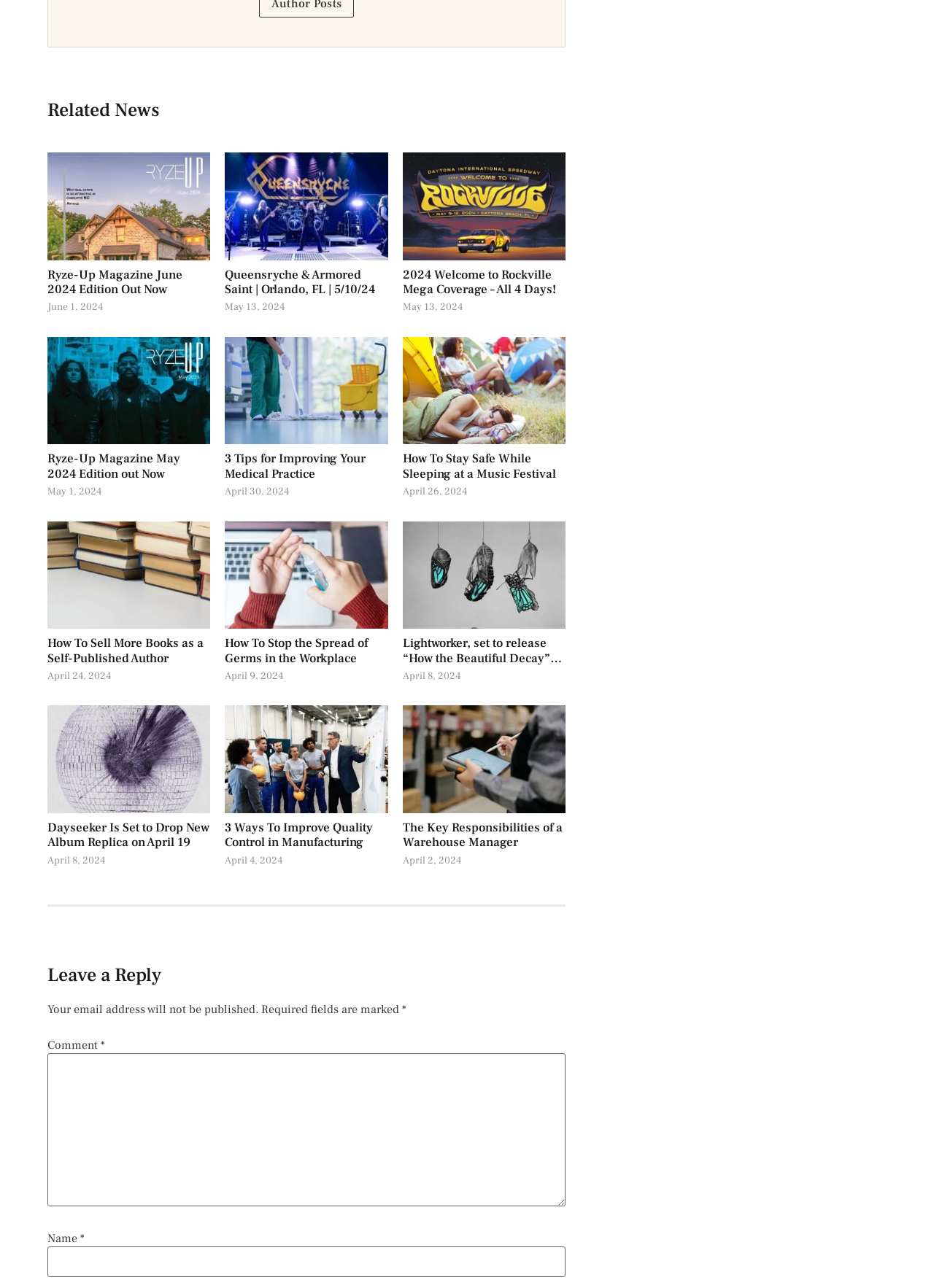Kindly determine the bounding box coordinates of the area that needs to be clicked to fulfill this instruction: "Leave a comment".

[0.051, 0.818, 0.605, 0.937]